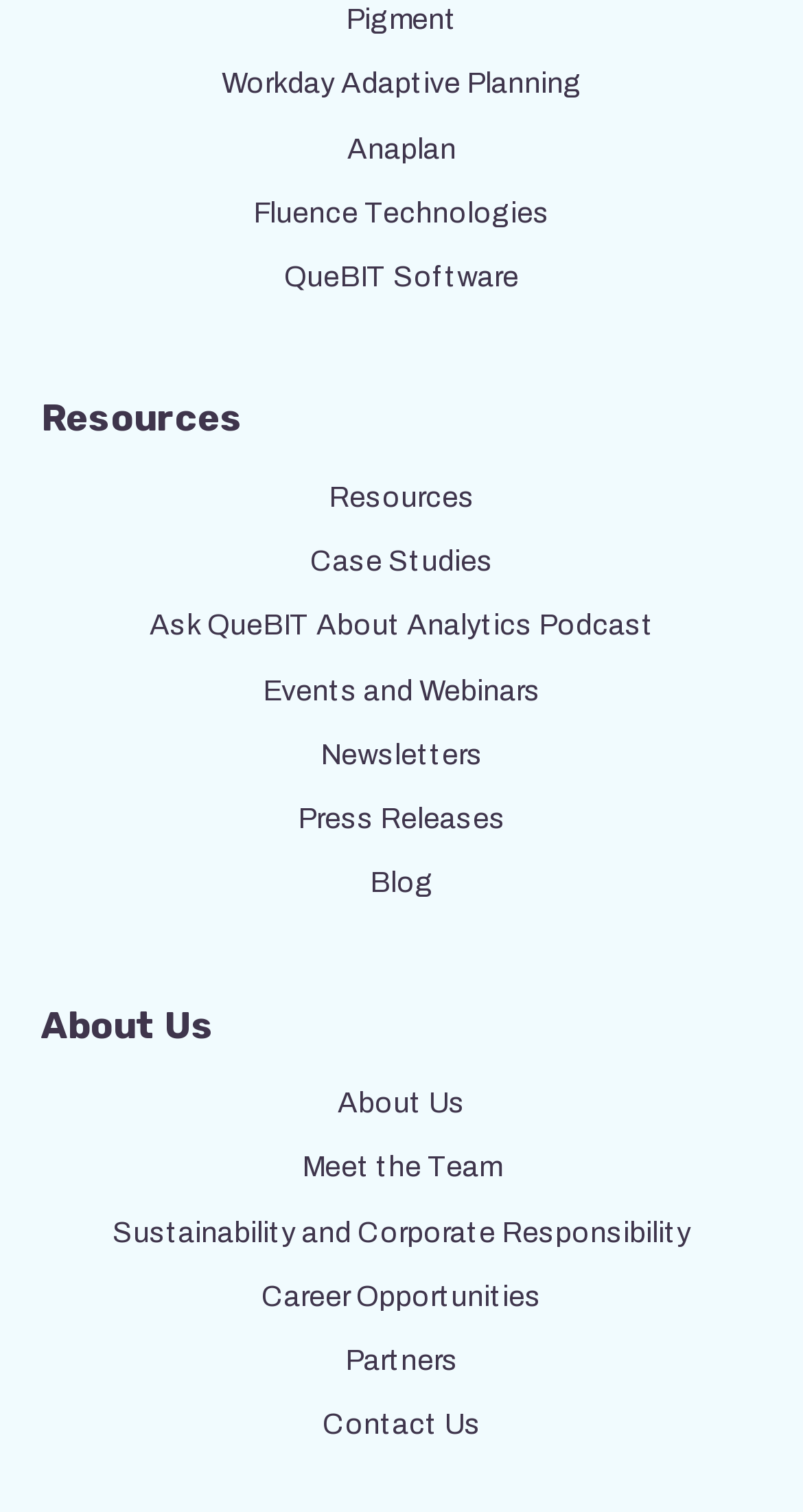What are the career opportunities at QueBIT?
From the screenshot, supply a one-word or short-phrase answer.

Career Opportunities